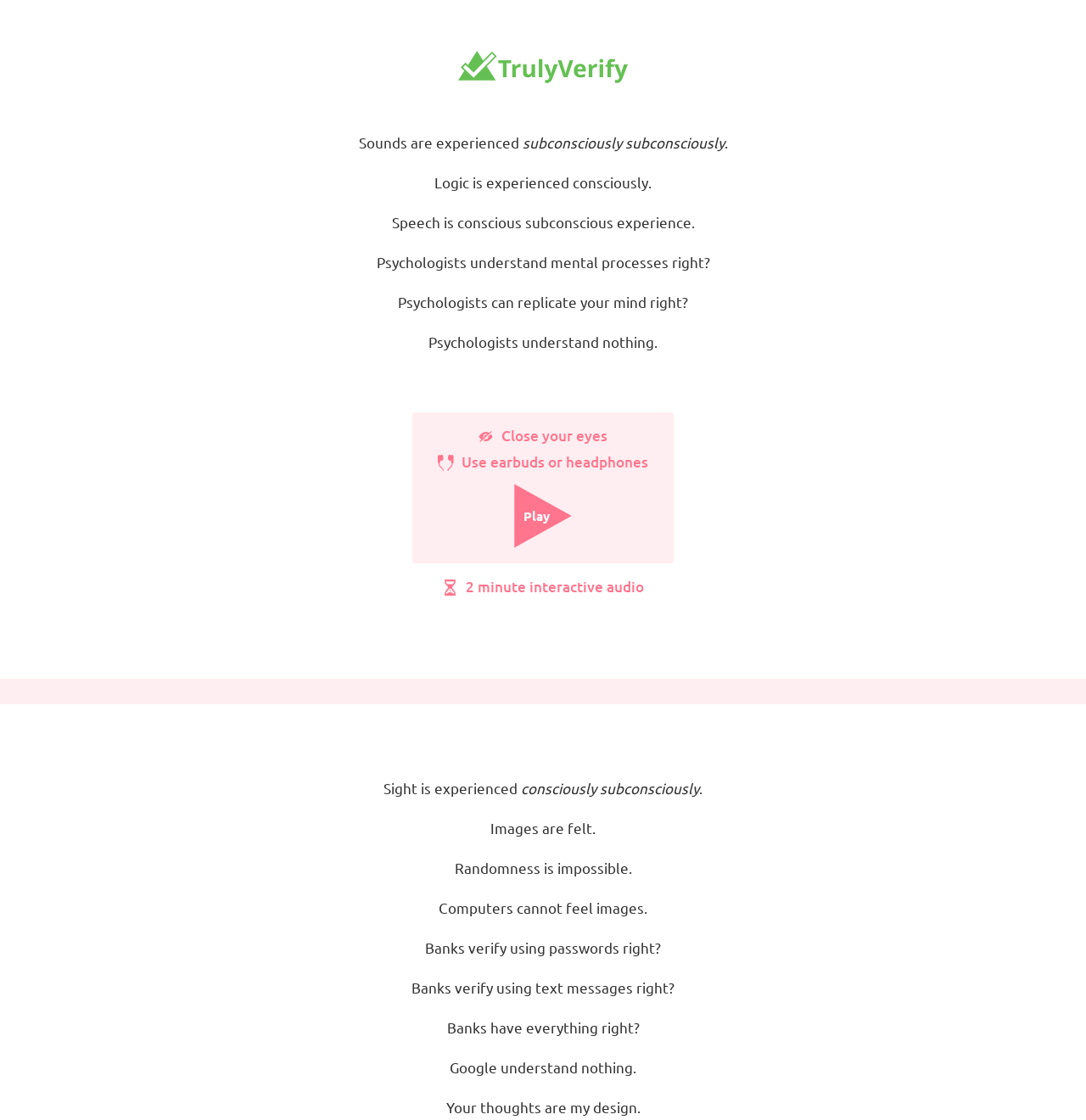What is the shape of the image above the 'Close your eyes' text?
Please utilize the information in the image to give a detailed response to the question.

I looked at the bounding box coordinates of the image element above the 'Close your eyes' text and found that its shape is a rectangle, with a width and height that are not equal.